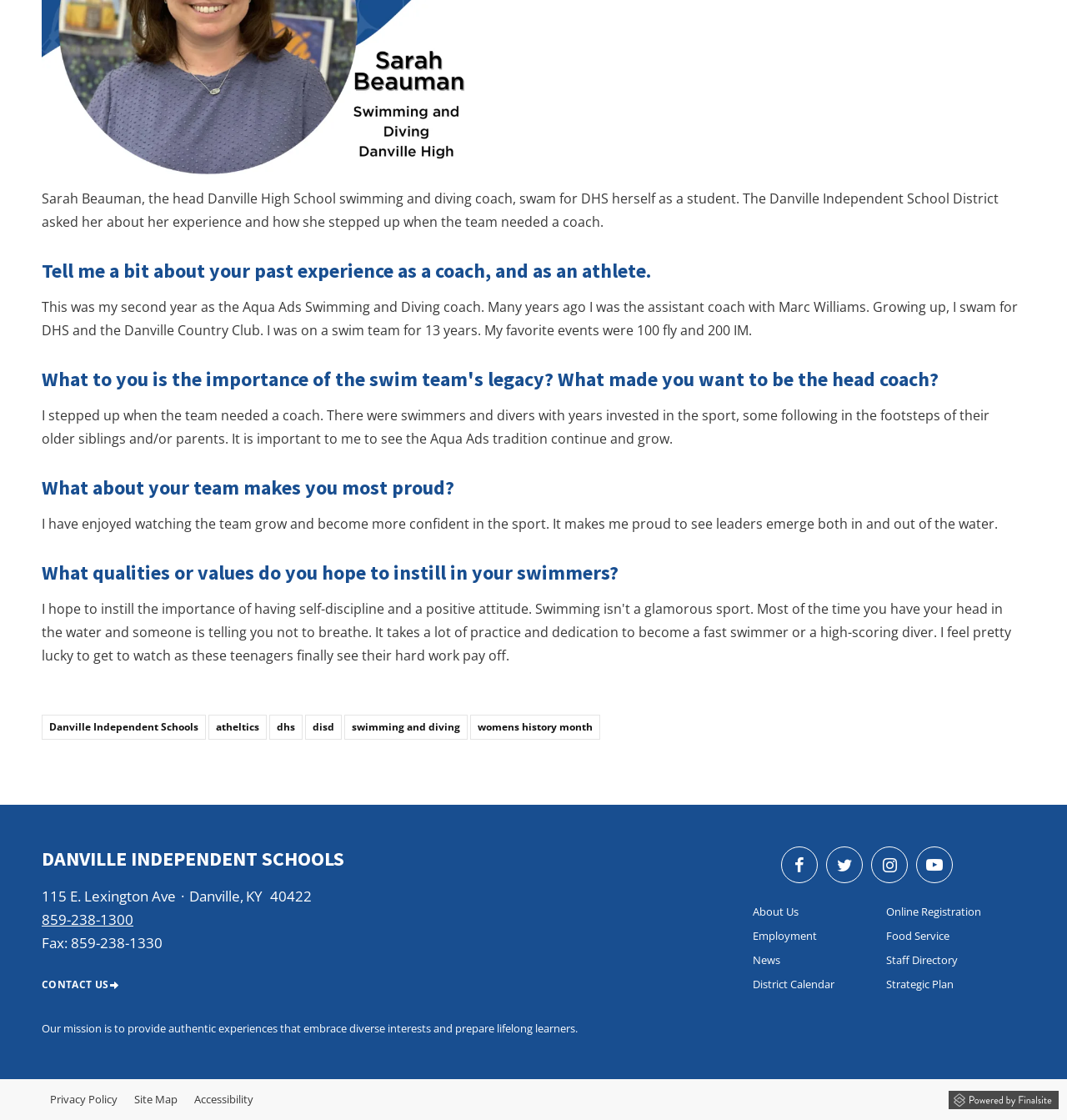What is the favorite event of the coach?
From the screenshot, provide a brief answer in one word or phrase.

100 fly and 200 IM